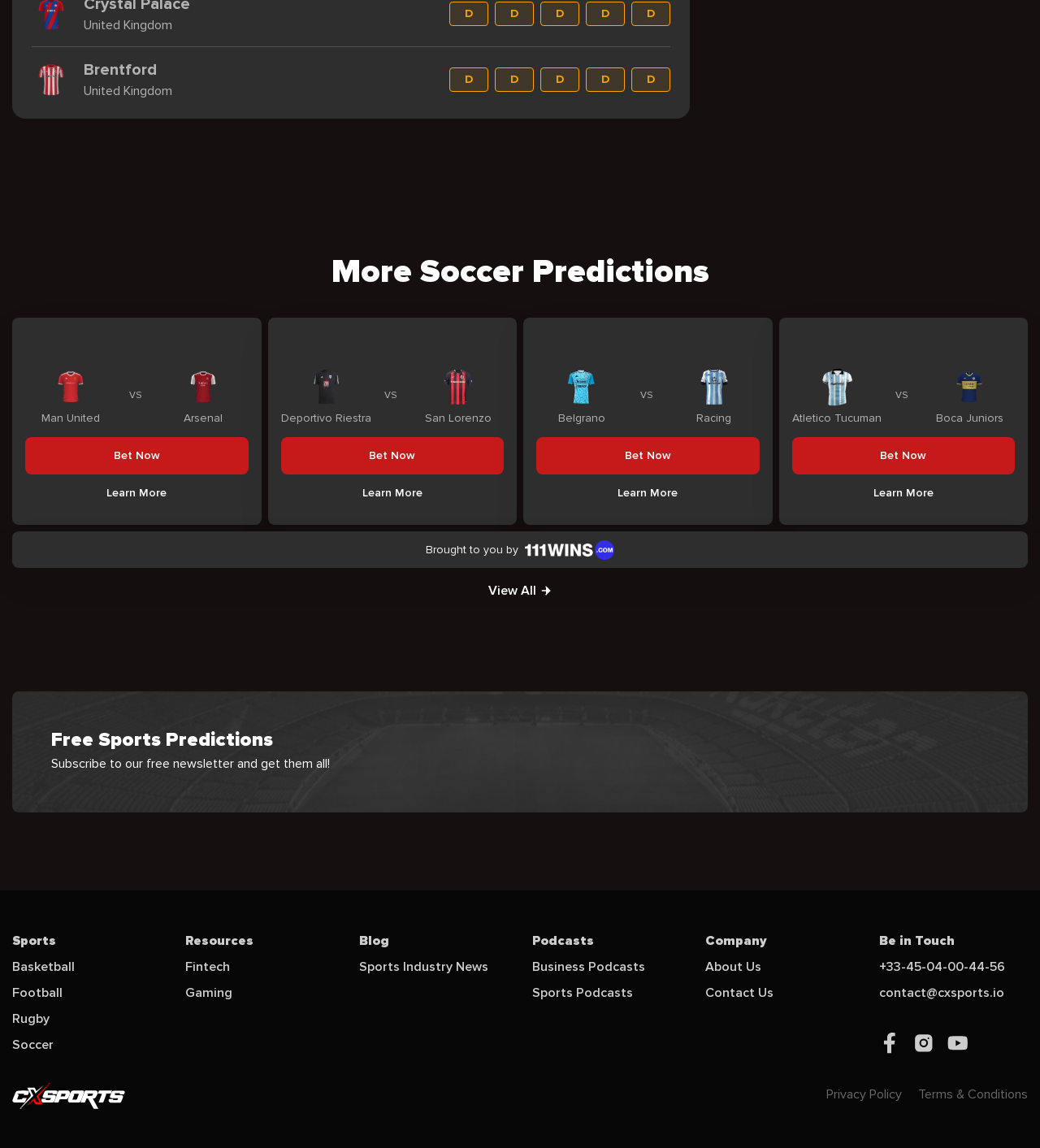Could you please study the image and provide a detailed answer to the question:
What is the company name mentioned in the footer section?

The company name mentioned in the footer section is 'CX Sports', which is indicated by the link element with the text 'About Us' and the surrounding context, suggesting that CX Sports is the company behind the webpage.